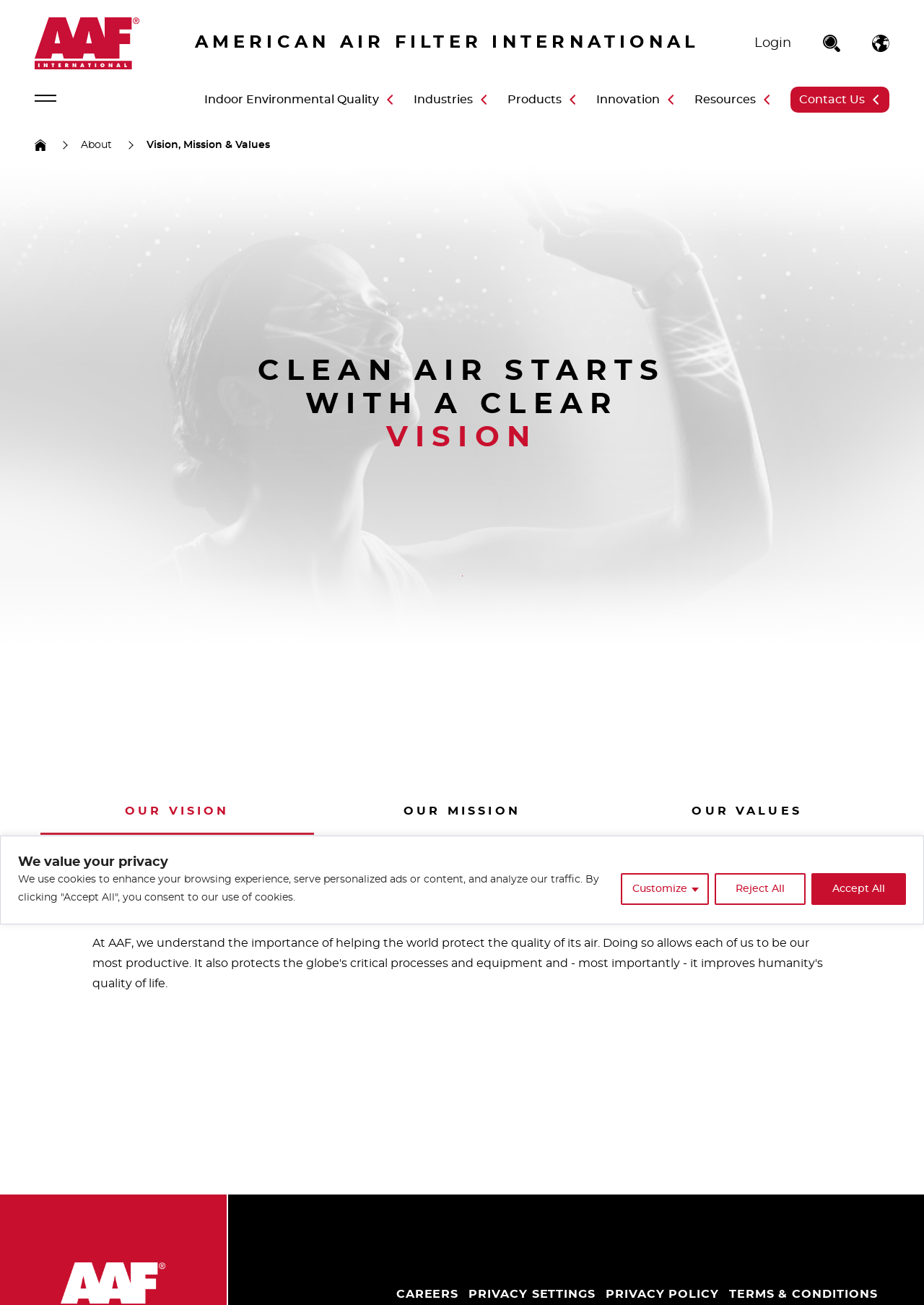How many links are there at the bottom of the webpage?
Look at the image and provide a detailed response to the question.

At the bottom of the webpage, there are four links: 'CAREERS', 'PRIVACY SETTINGS', 'PRIVACY POLICY', and 'TERMS & CONDITIONS'. Counting these links, we can see that there are 4 links at the bottom of the webpage.